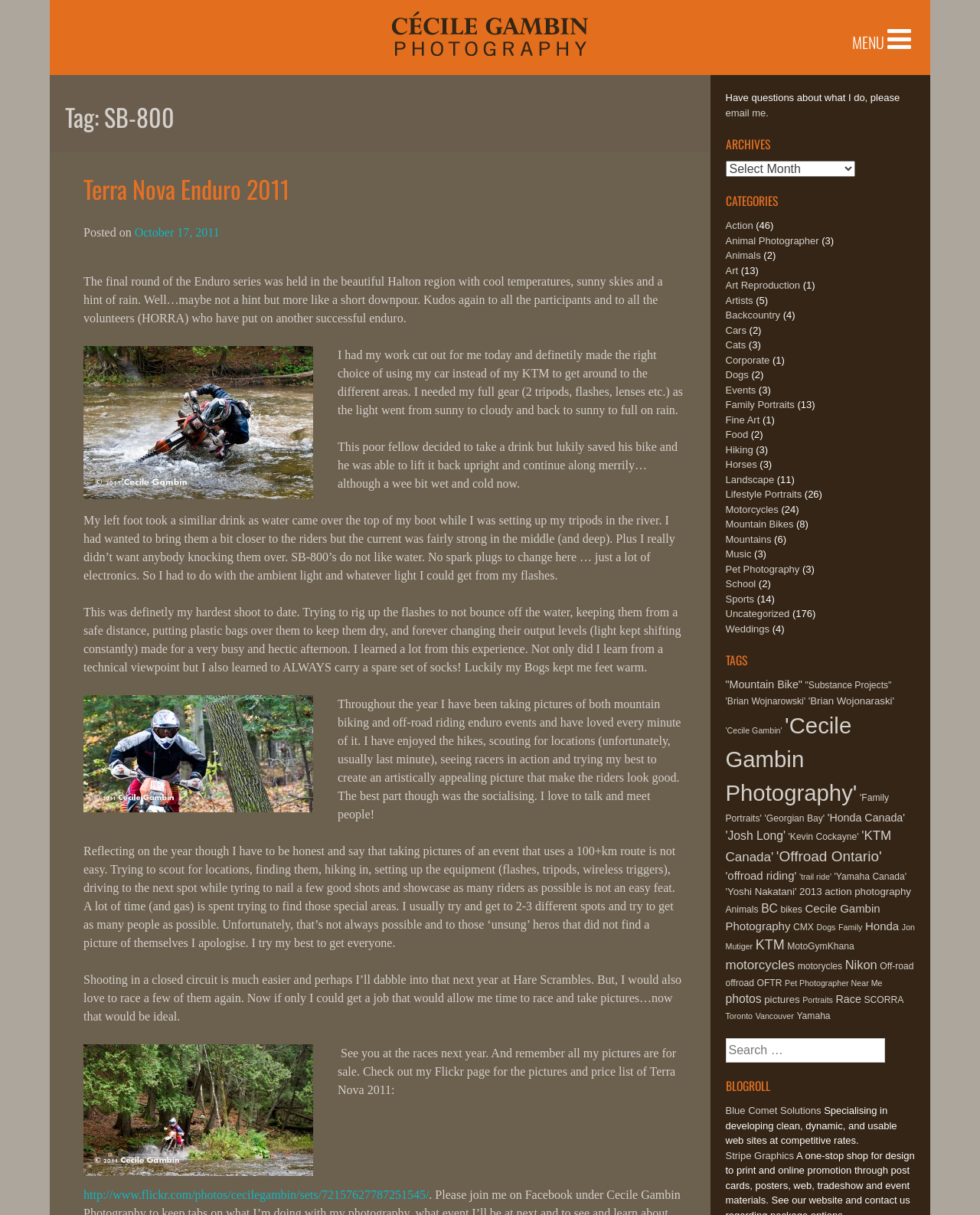Please identify the bounding box coordinates of the element's region that needs to be clicked to fulfill the following instruction: "View Terra Nova Enduro 2011". The bounding box coordinates should consist of four float numbers between 0 and 1, i.e., [left, top, right, bottom].

[0.085, 0.14, 0.295, 0.17]